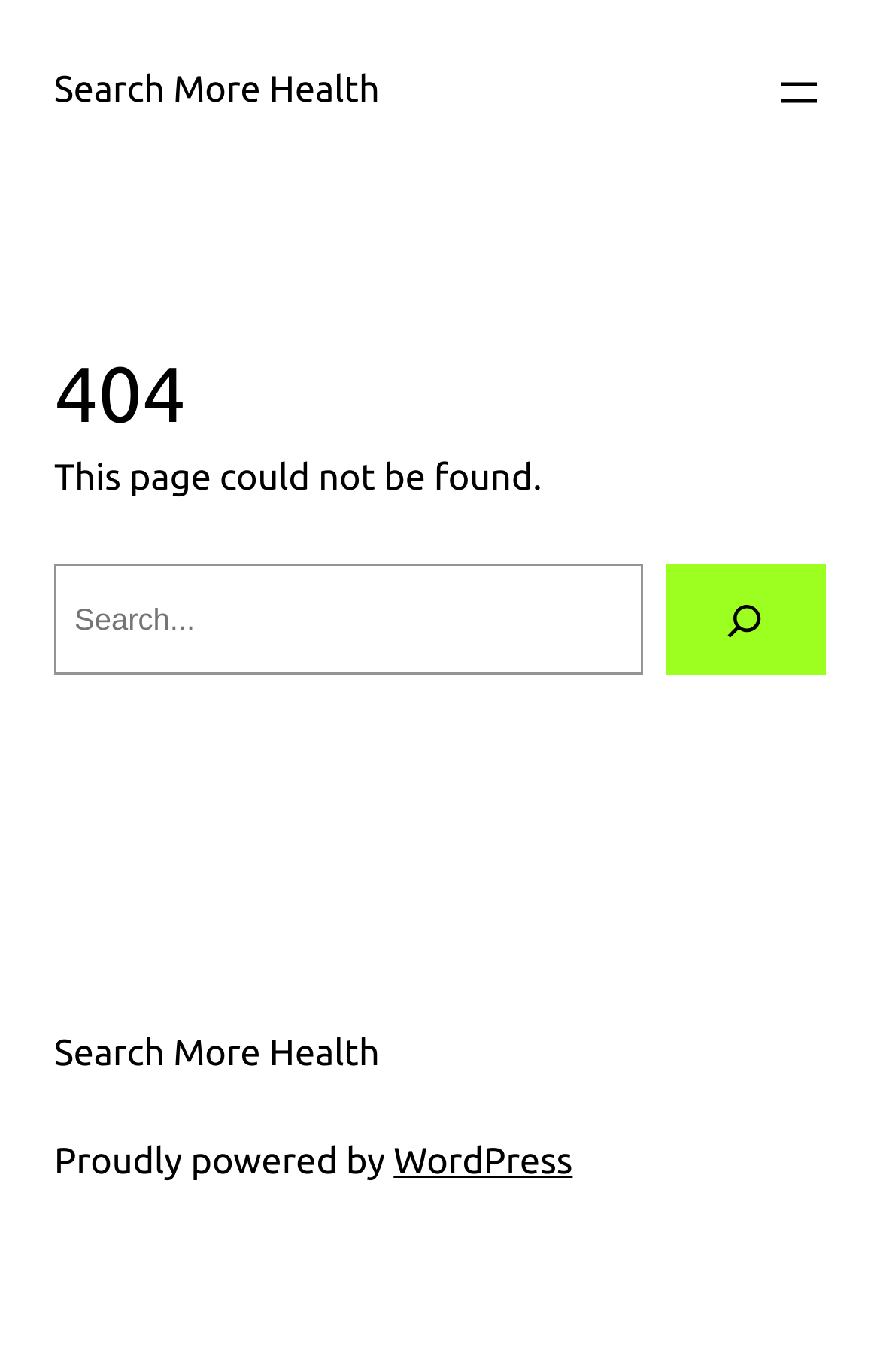What is the text above the search box? Based on the image, give a response in one word or a short phrase.

This page could not be found.